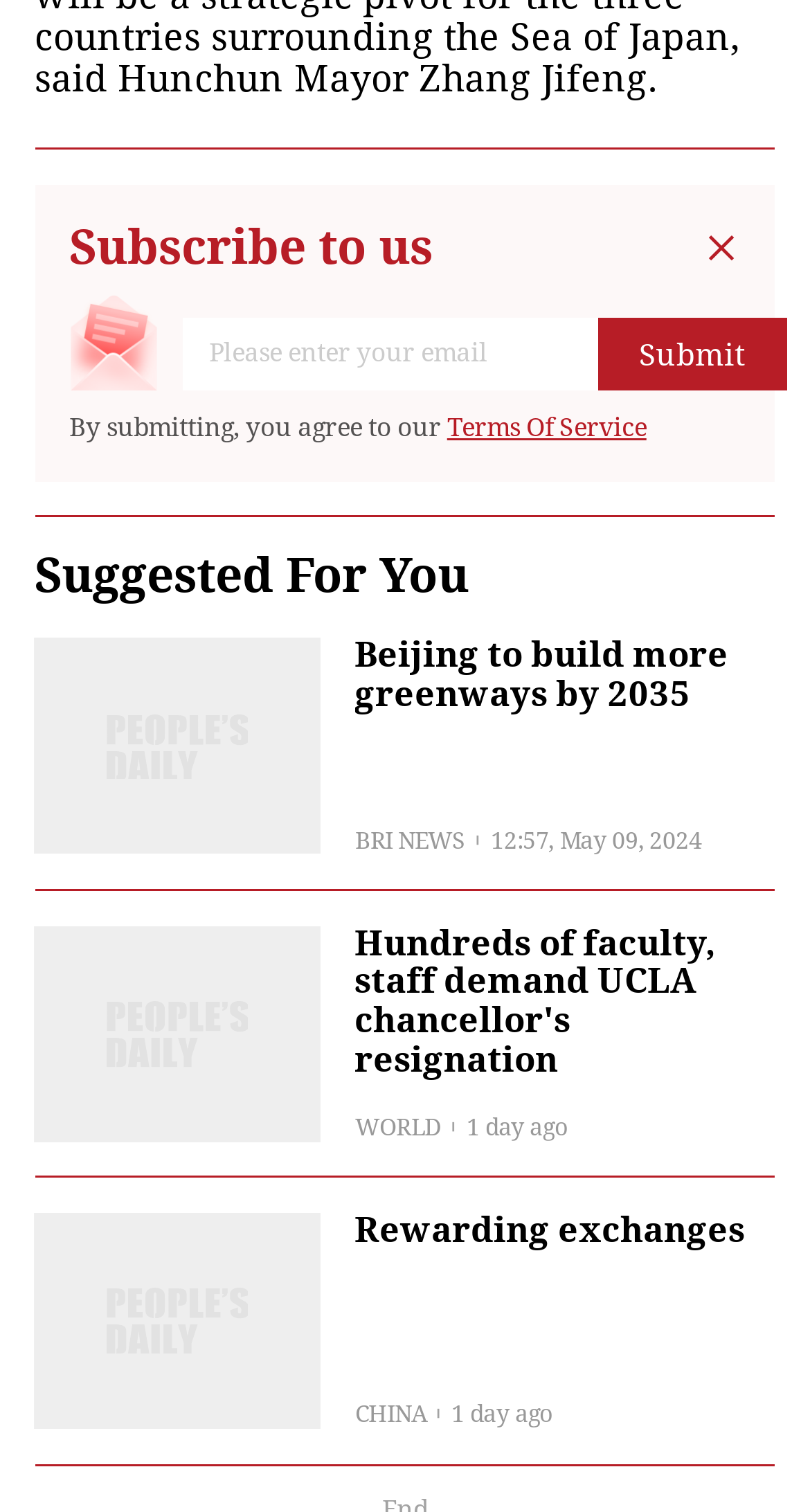Examine the screenshot and answer the question in as much detail as possible: How old is the news article?

The news article is timestamped '1 day ago', indicating that it was published one day ago.